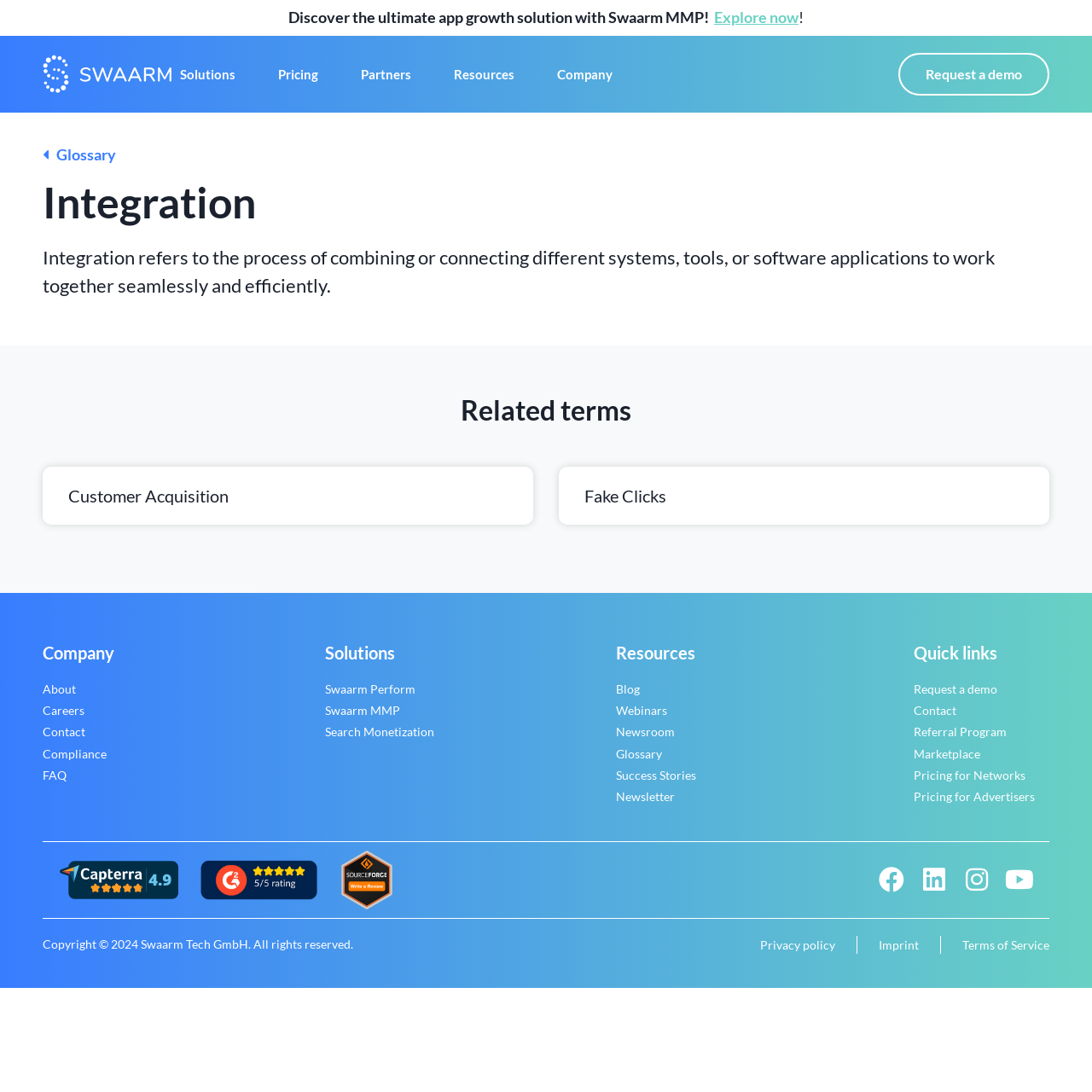Using the webpage screenshot and the element description Success Stories, determine the bounding box coordinates. Specify the coordinates in the format (top-left x, top-left y, bottom-right x, bottom-right y) with values ranging from 0 to 1.

[0.564, 0.703, 0.637, 0.716]